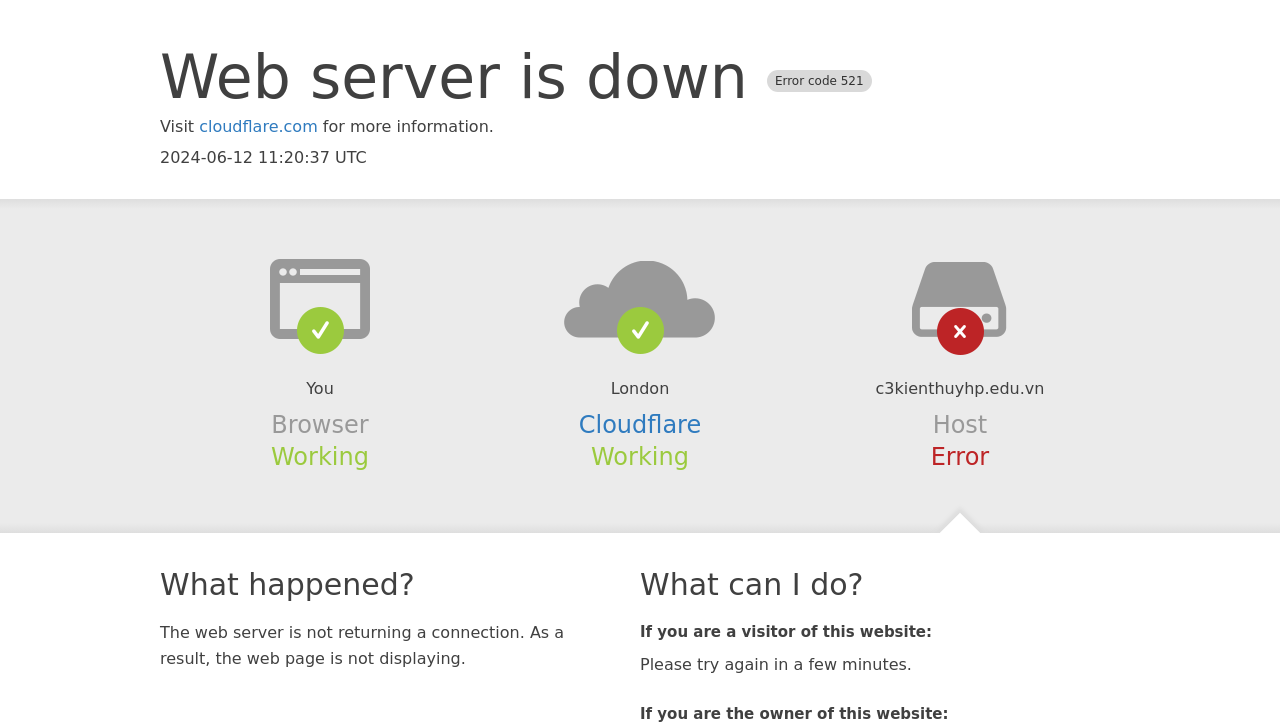Utilize the information from the image to answer the question in detail:
What is the error code?

The error code is mentioned in the heading 'Web server is down Error code 521' at the top of the webpage.